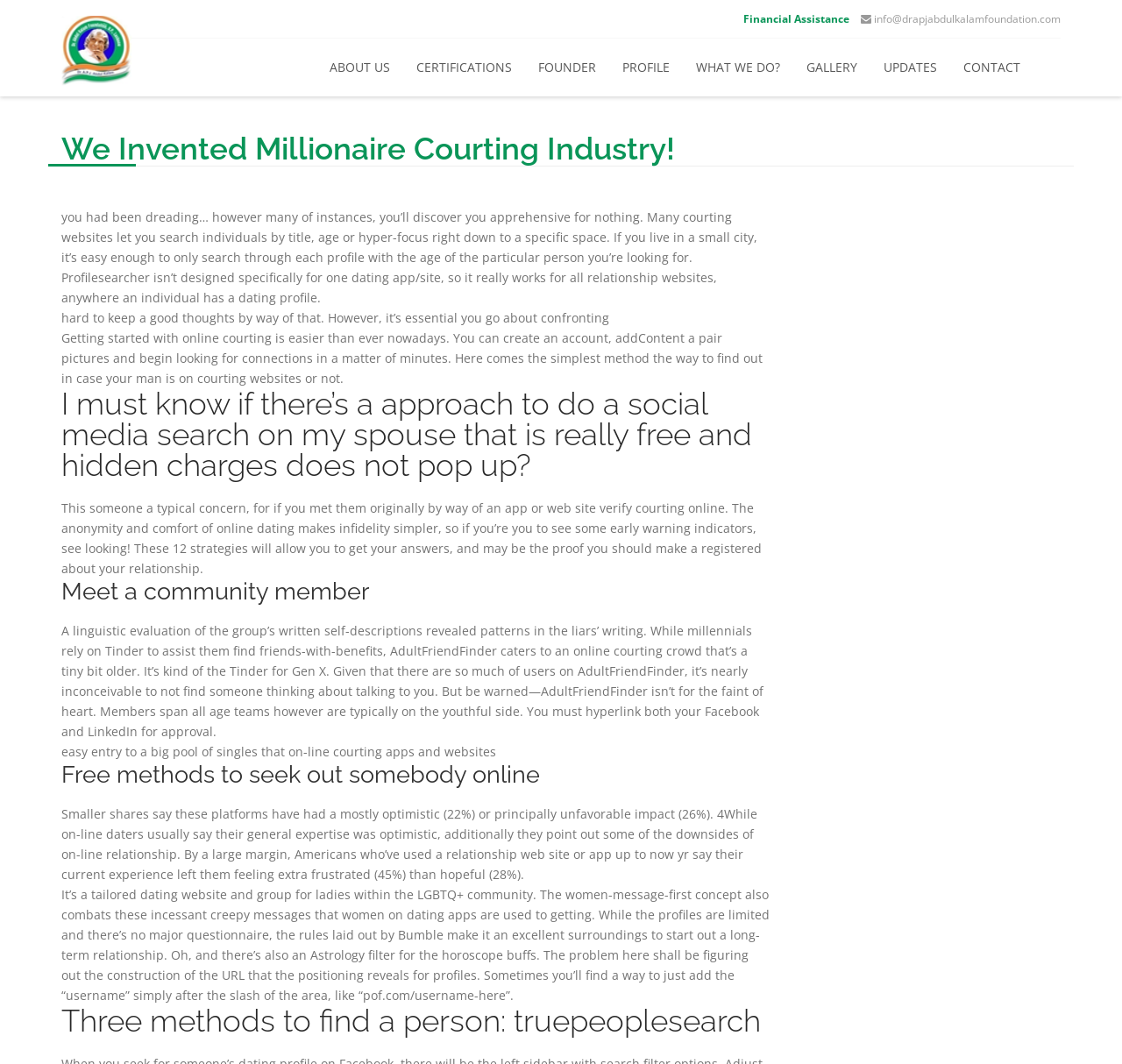Please find and report the bounding box coordinates of the element to click in order to perform the following action: "Click on Financial Assistance". The coordinates should be expressed as four float numbers between 0 and 1, in the format [left, top, right, bottom].

[0.662, 0.011, 0.757, 0.025]